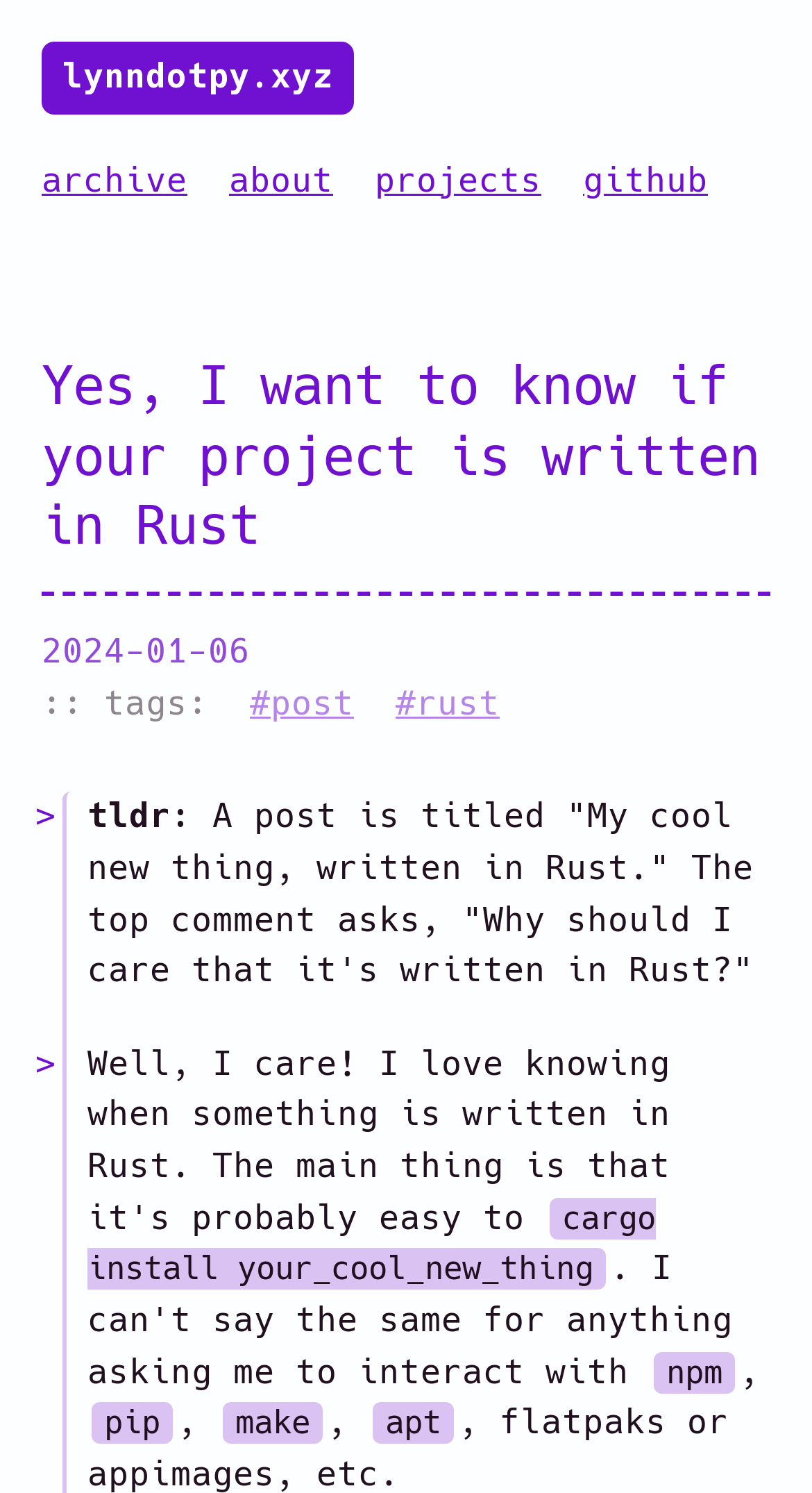Describe the webpage in detail, including text, images, and layout.

This webpage appears to be a blog post or article with a title "Yes, I want to know if your project is written in Rust" by lynndotpy. At the top, there are five links: "lynndotpy.xyz", "archive", "about", "projects", and "github", aligned horizontally across the page. 

Below these links, the title of the post is displayed prominently, with a link to the same title below it. The date "2024-01-06" is shown, followed by a line of text that reads ":: tags:". There are two tags, "#post" and "#rust", displayed next to each other.

The main content of the post is a short story or anecdote. It begins with the text "tldr:", followed by a paragraph describing a scenario where someone posts about a project written in Rust, and the top comment asks why it matters that it's written in Rust. 

Further down, there is a command "cargo install your_cool_new_thing", which is likely related to the Rust programming language. Below this, there are four short lines of text, each mentioning a different package manager or installer: "npm", "pip", "make", and "apt".